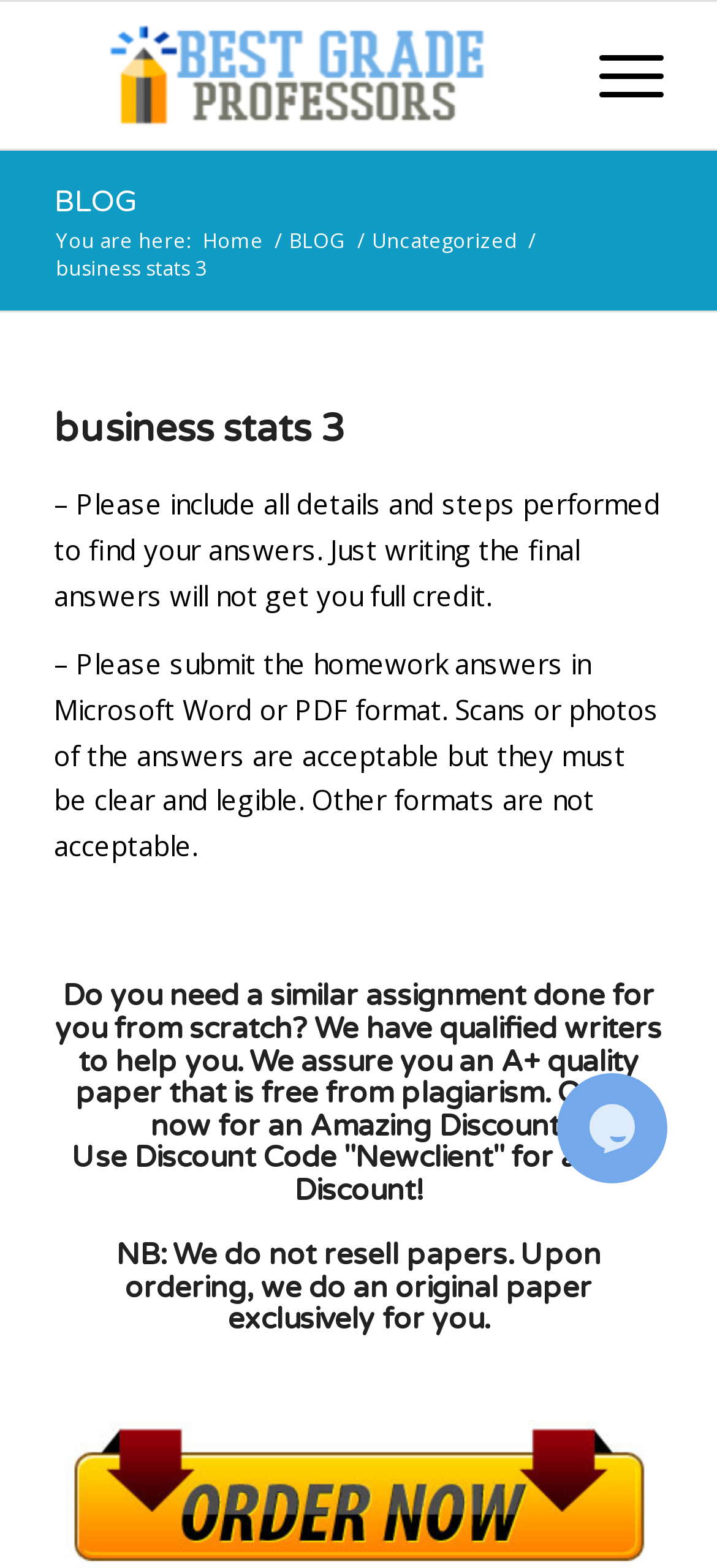Please examine the image and provide a detailed answer to the question: What is the current page?

The current page can be determined by looking at the breadcrumbs navigation at the top of the webpage, which shows 'You are here:' followed by 'Home', 'BLOG', 'Uncategorized', and finally 'business stats 3'.